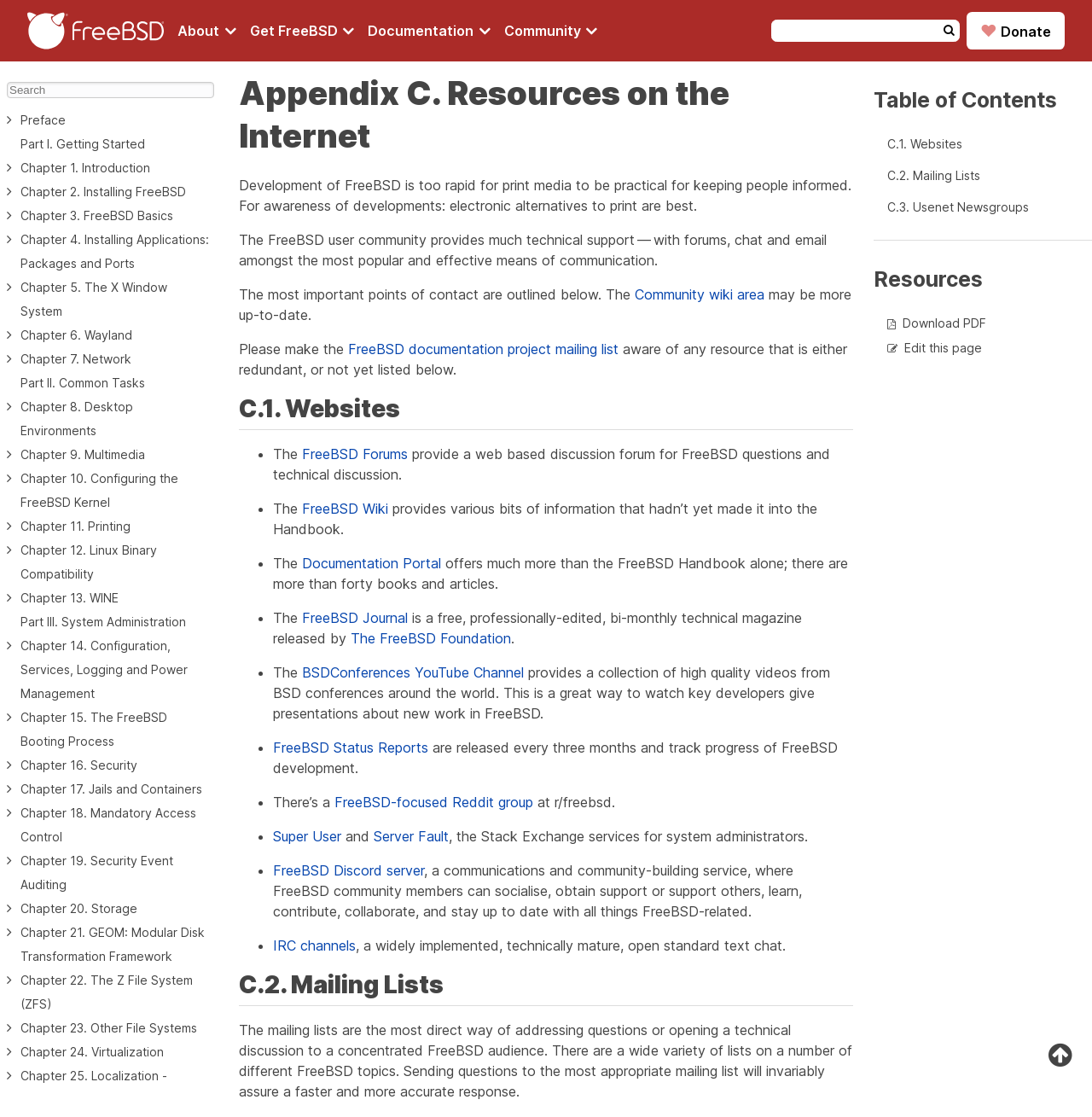Pinpoint the bounding box coordinates of the area that must be clicked to complete this instruction: "Search for something".

[0.006, 0.073, 0.196, 0.088]